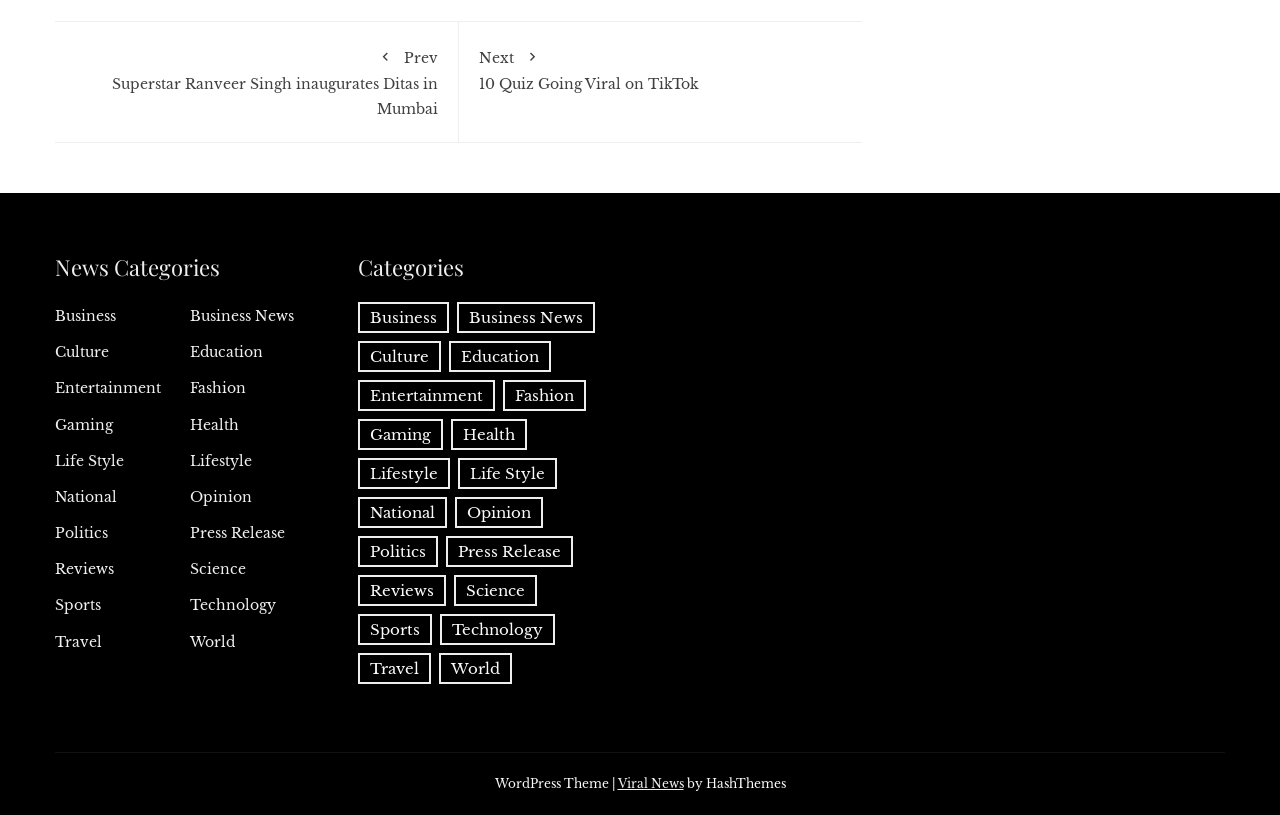Given the description "Printing Paper Making Line Machine", provide the bounding box coordinates of the corresponding UI element.

None